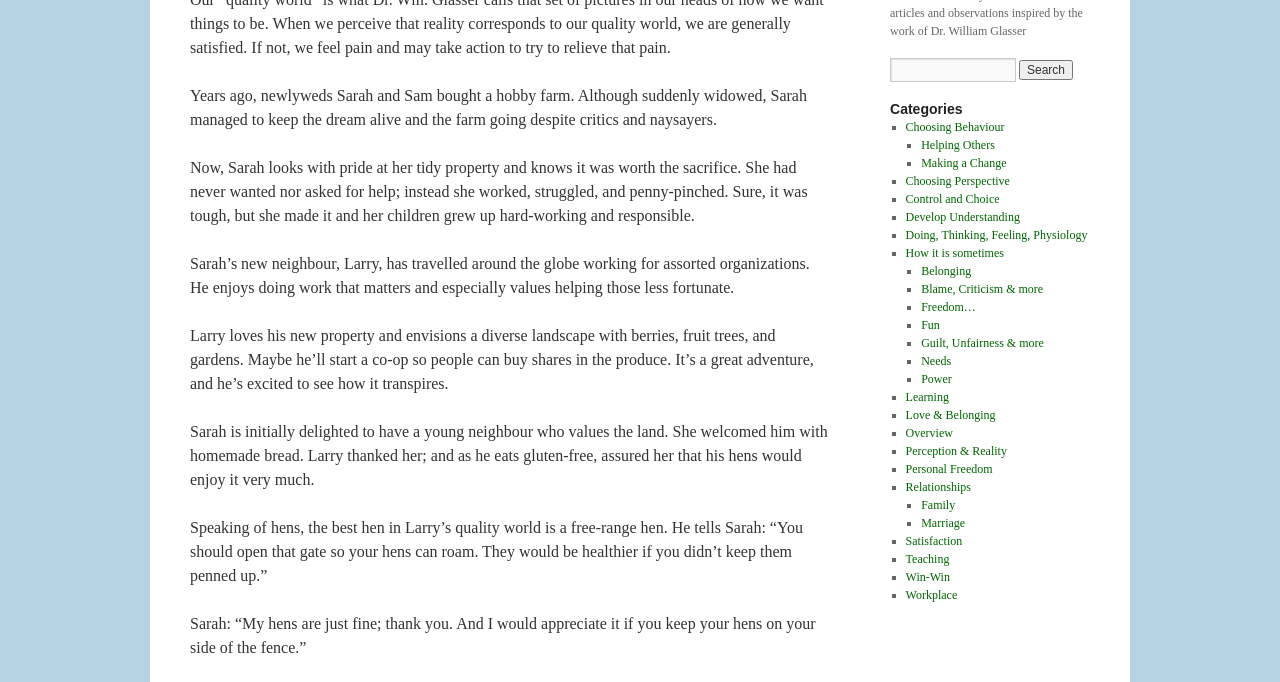Given the element description, predict the bounding box coordinates in the format (top-left x, top-left y, bottom-right x, bottom-right y). Make sure all values are between 0 and 1. Here is the element description: Perception & Reality

[0.707, 0.651, 0.787, 0.672]